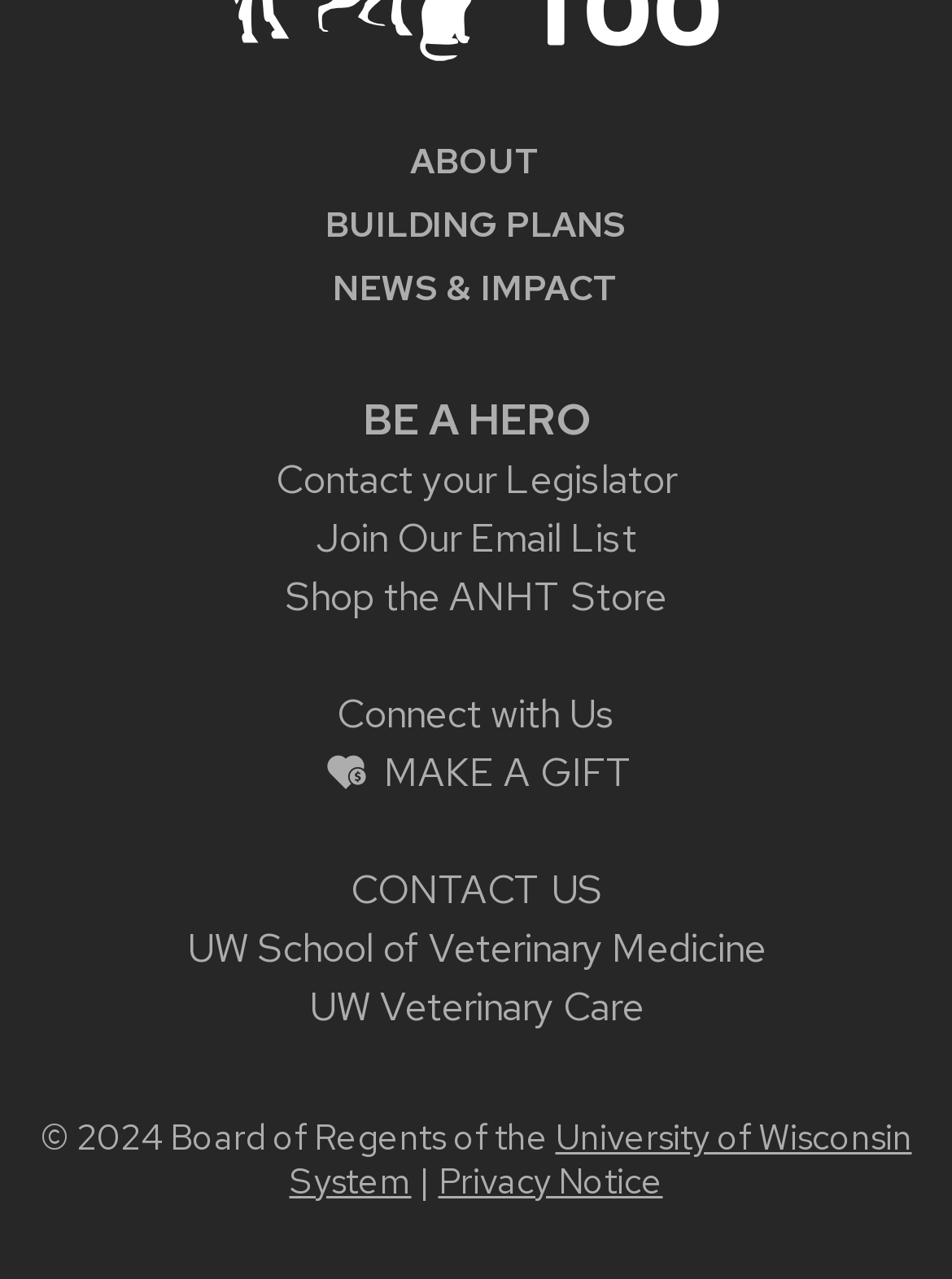Using the image as a reference, answer the following question in as much detail as possible:
How many links are there in the footer section?

In the footer section, there are four links: 'CONTACT US', 'UW School of Veterinary Medicine', 'UW Veterinary Care', and 'University of Wisconsin System', which are located at the bottom of the page with bounding boxes of [0.368, 0.676, 0.632, 0.716], [0.196, 0.722, 0.804, 0.762], [0.324, 0.768, 0.676, 0.808], and [0.304, 0.871, 0.958, 0.94] respectively.